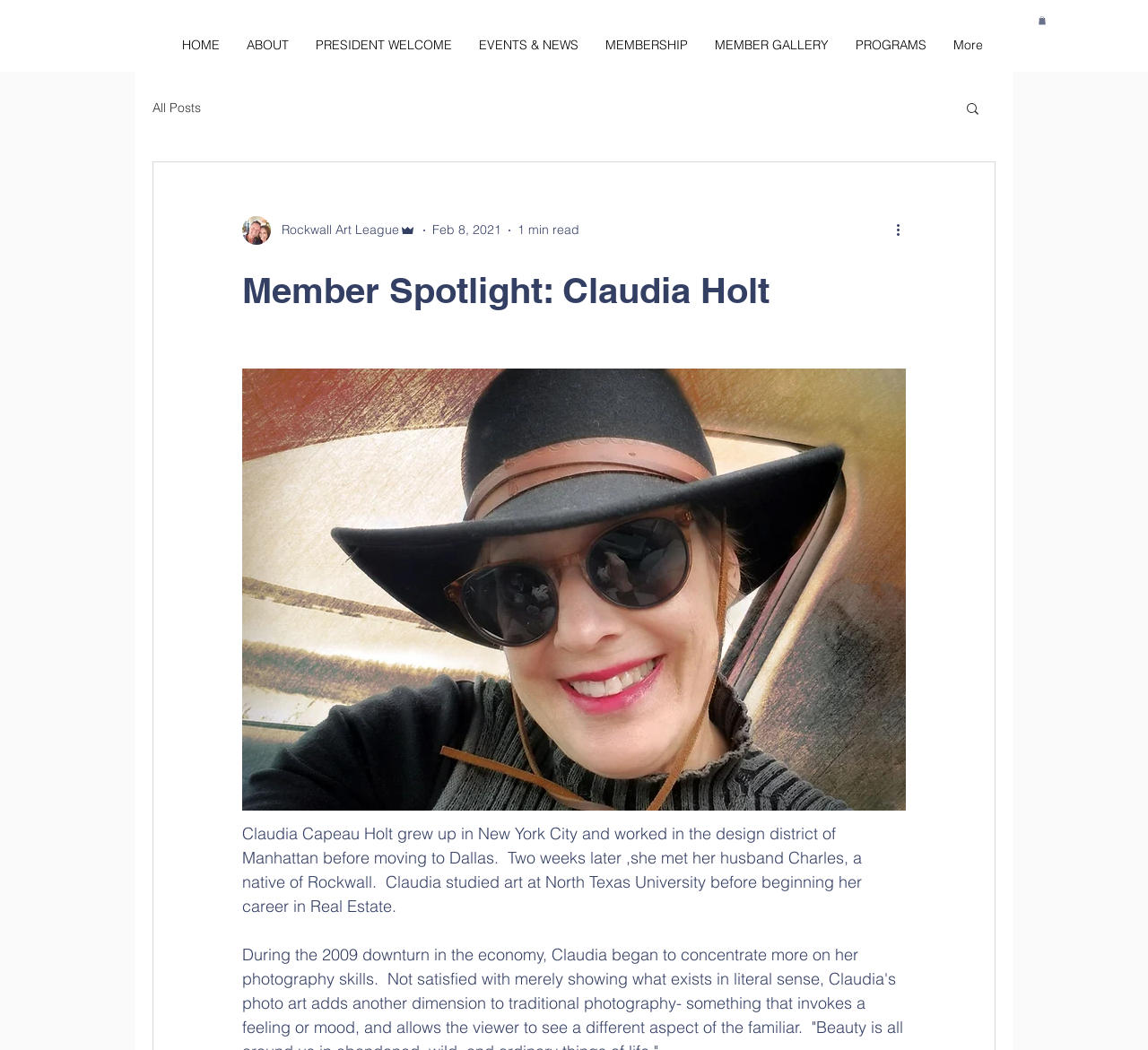Identify the bounding box coordinates for the element you need to click to achieve the following task: "search for something". Provide the bounding box coordinates as four float numbers between 0 and 1, in the form [left, top, right, bottom].

[0.84, 0.095, 0.855, 0.113]